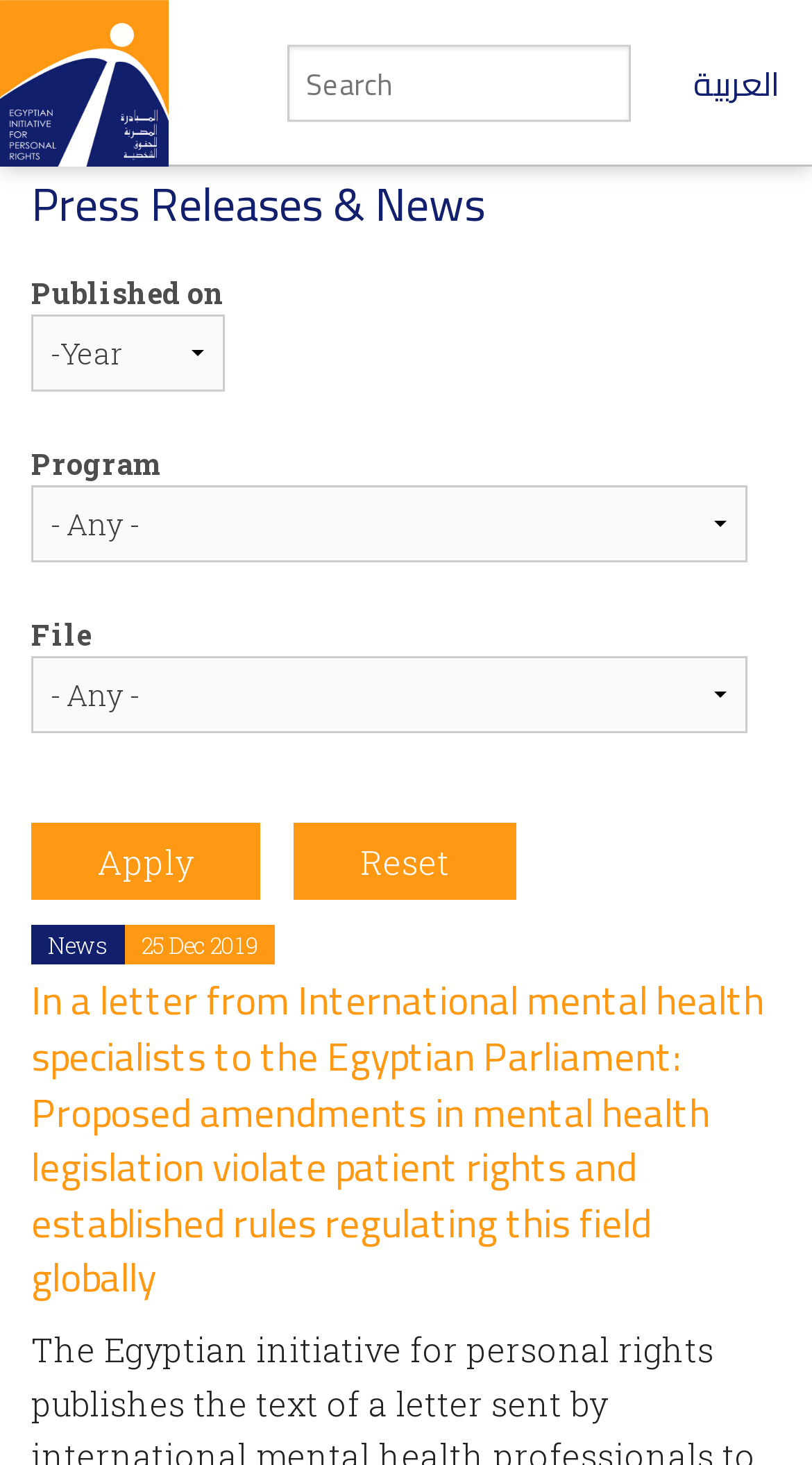Please find the bounding box coordinates for the clickable element needed to perform this instruction: "Choose a program".

[0.038, 0.331, 0.921, 0.384]